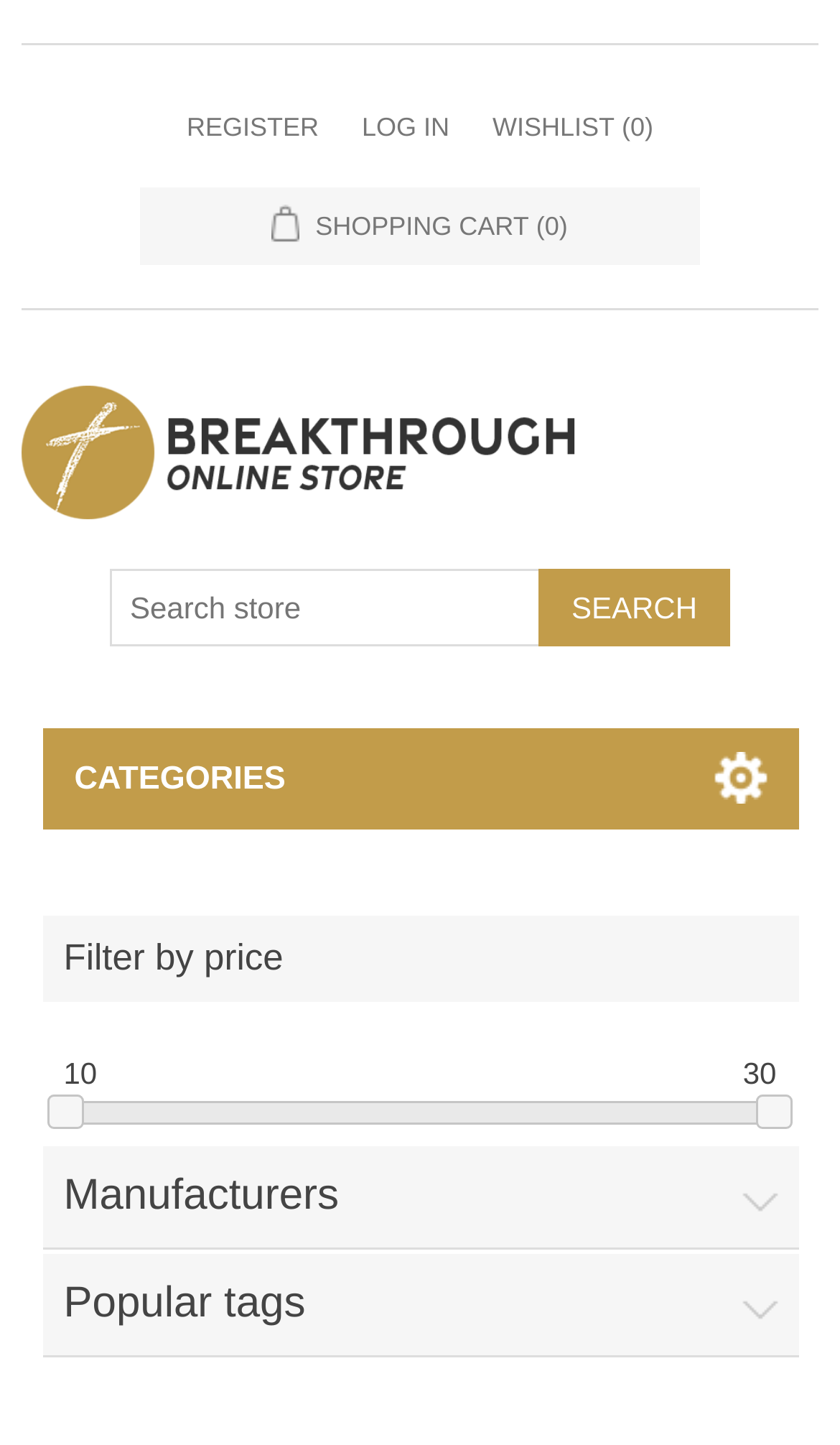Describe in detail what you see on the webpage.

The webpage is an online store, specifically the Breakthrough Online Store, which sells materials related to spirituality and personal growth. At the top right corner, there are four links: "REGISTER", "LOG IN", "WISHLIST (0)", and "SHOPPING CART (0)". Below these links, there is a prominent link to the store's homepage, accompanied by an image of the store's logo.

In the middle of the page, there is a search bar with a text box labeled "Search store" and a "SEARCH" button to its right. This search function allows users to find specific products within the store.

To the left of the search bar, there are several categories and filters listed, including "CATEGORIES", "Filter by price", "Manufacturers", and "Popular tags". These categories and filters are likely used to narrow down product searches.

At the bottom right corner of the page, there is a numerical value "30", which may represent a price or a quantity related to the products being displayed.

Overall, the webpage appears to be a product catalog page, allowing users to browse and search for materials related to spirituality and personal growth.